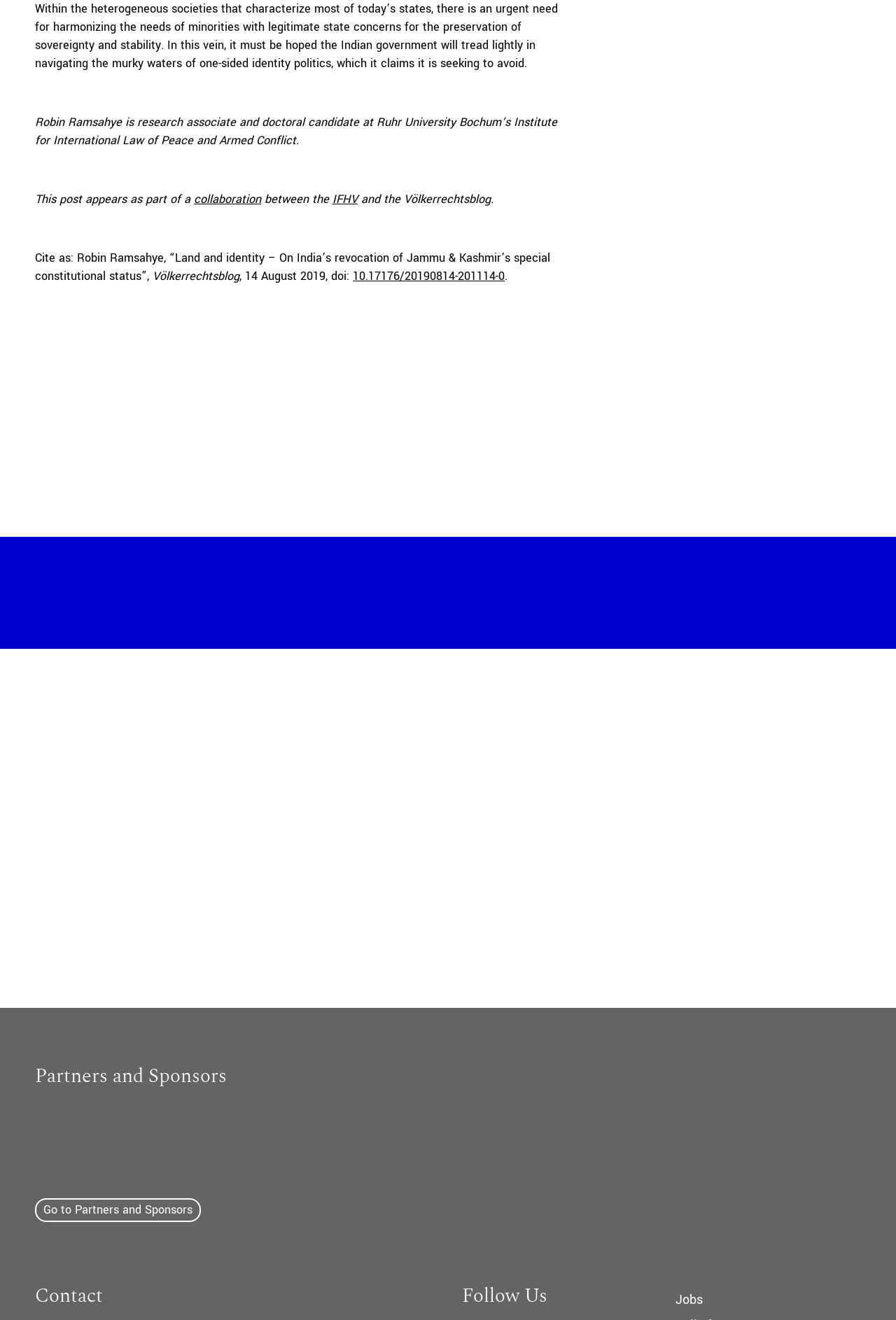Identify the bounding box coordinates of the area that should be clicked in order to complete the given instruction: "Click on the 'collaboration' link". The bounding box coordinates should be four float numbers between 0 and 1, i.e., [left, top, right, bottom].

[0.216, 0.145, 0.291, 0.157]